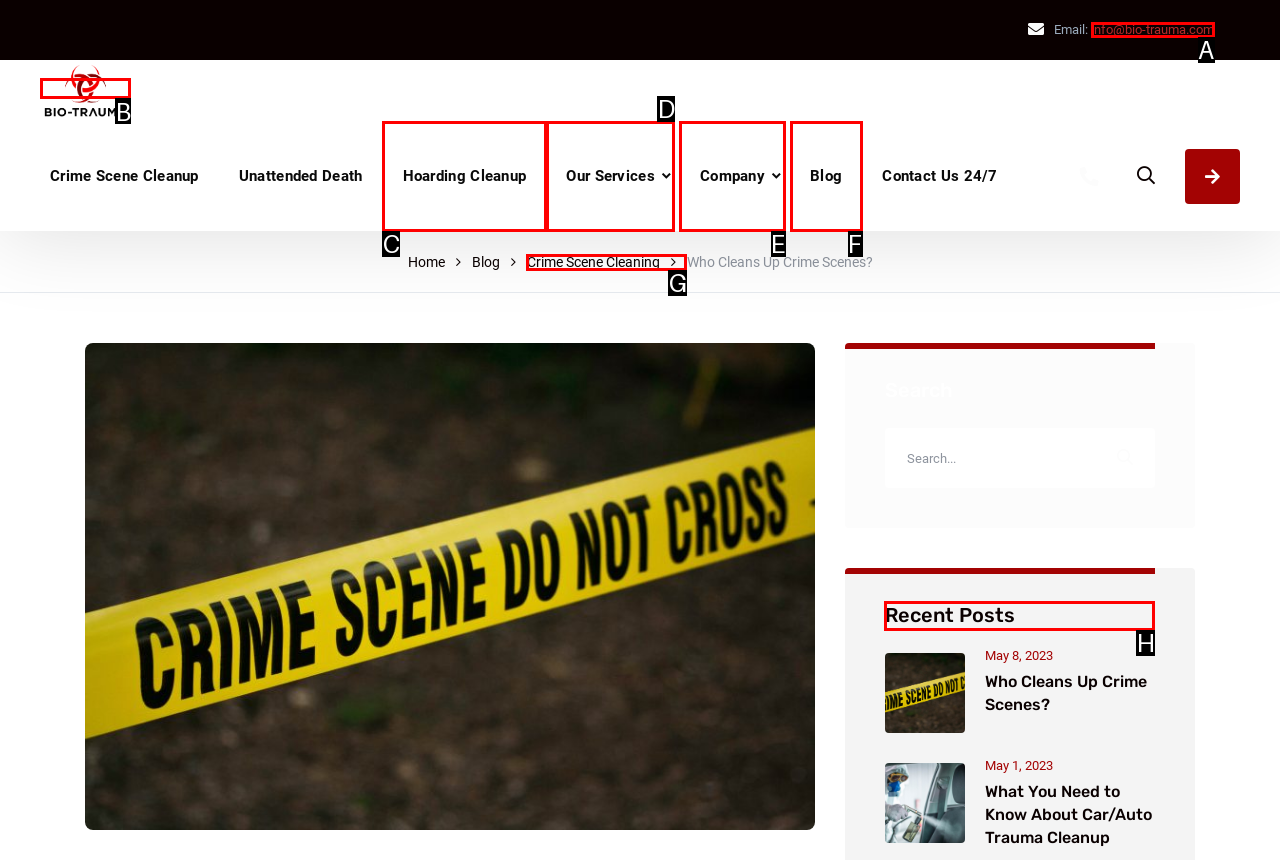Choose the correct UI element to click for this task: Read recent posts Answer using the letter from the given choices.

H